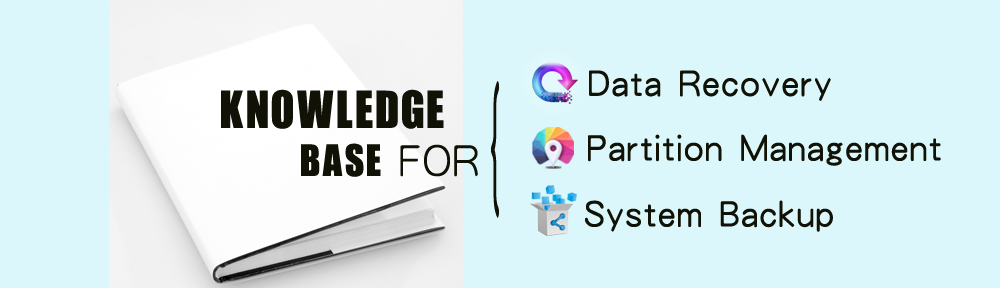Please give a short response to the question using one word or a phrase:
How many key areas are represented by icons?

Three